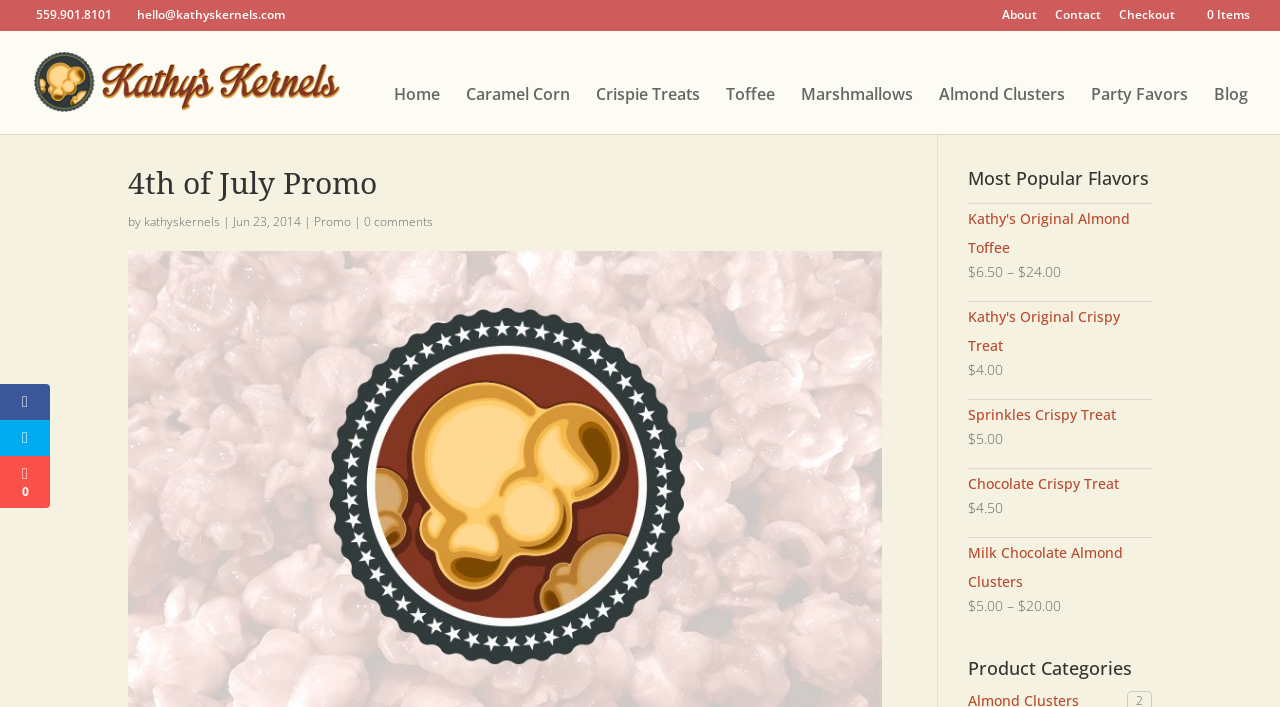Use a single word or phrase to answer the question: What is the category of the product 'Milk Chocolate Almond Clusters'?

Almond Clusters